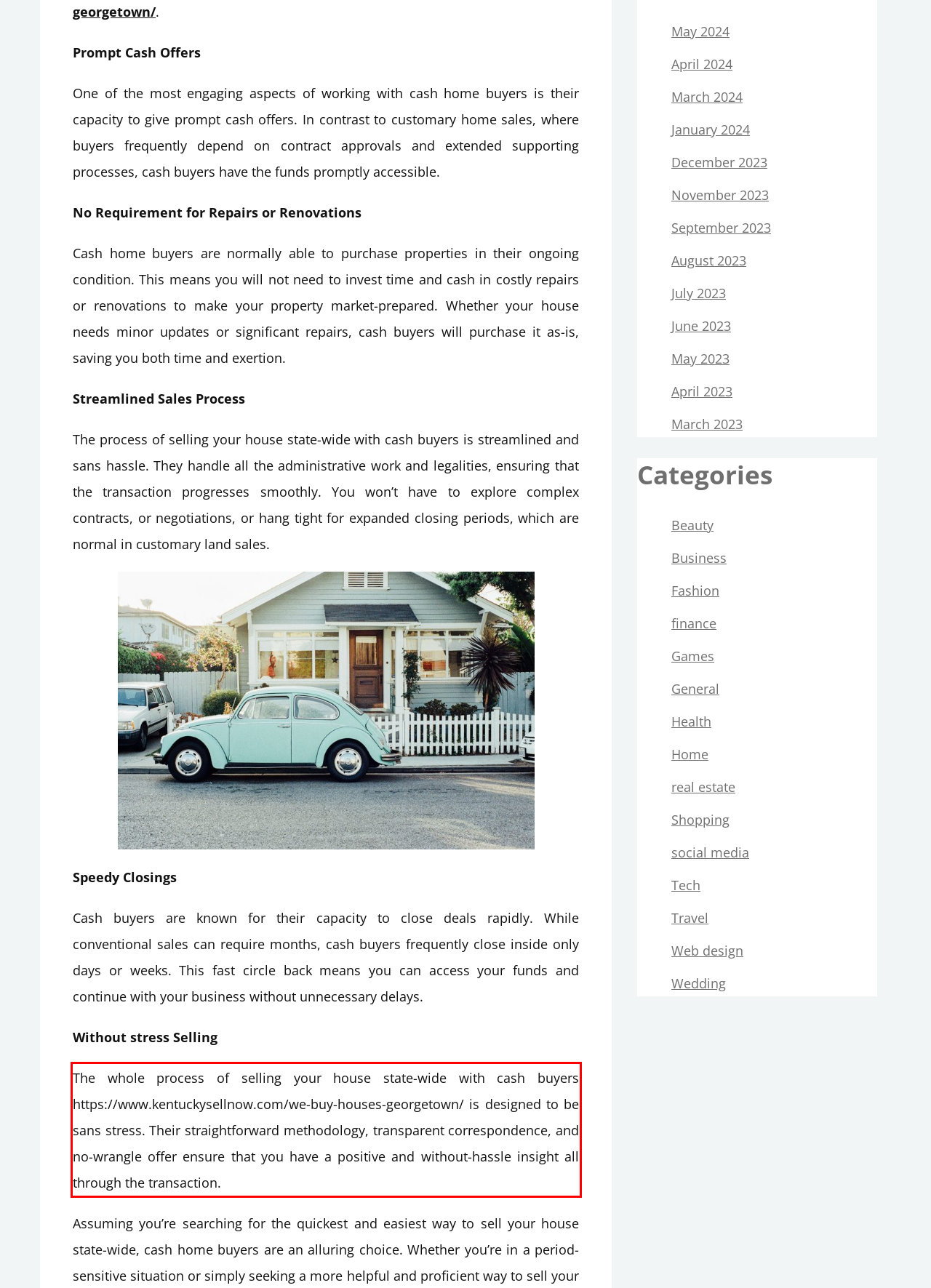Examine the webpage screenshot and use OCR to recognize and output the text within the red bounding box.

The whole process of selling your house state-wide with cash buyers https://www.kentuckysellnow.com/we-buy-houses-georgetown/ is designed to be sans stress. Their straightforward methodology, transparent correspondence, and no-wrangle offer ensure that you have a positive and without-hassle insight all through the transaction.